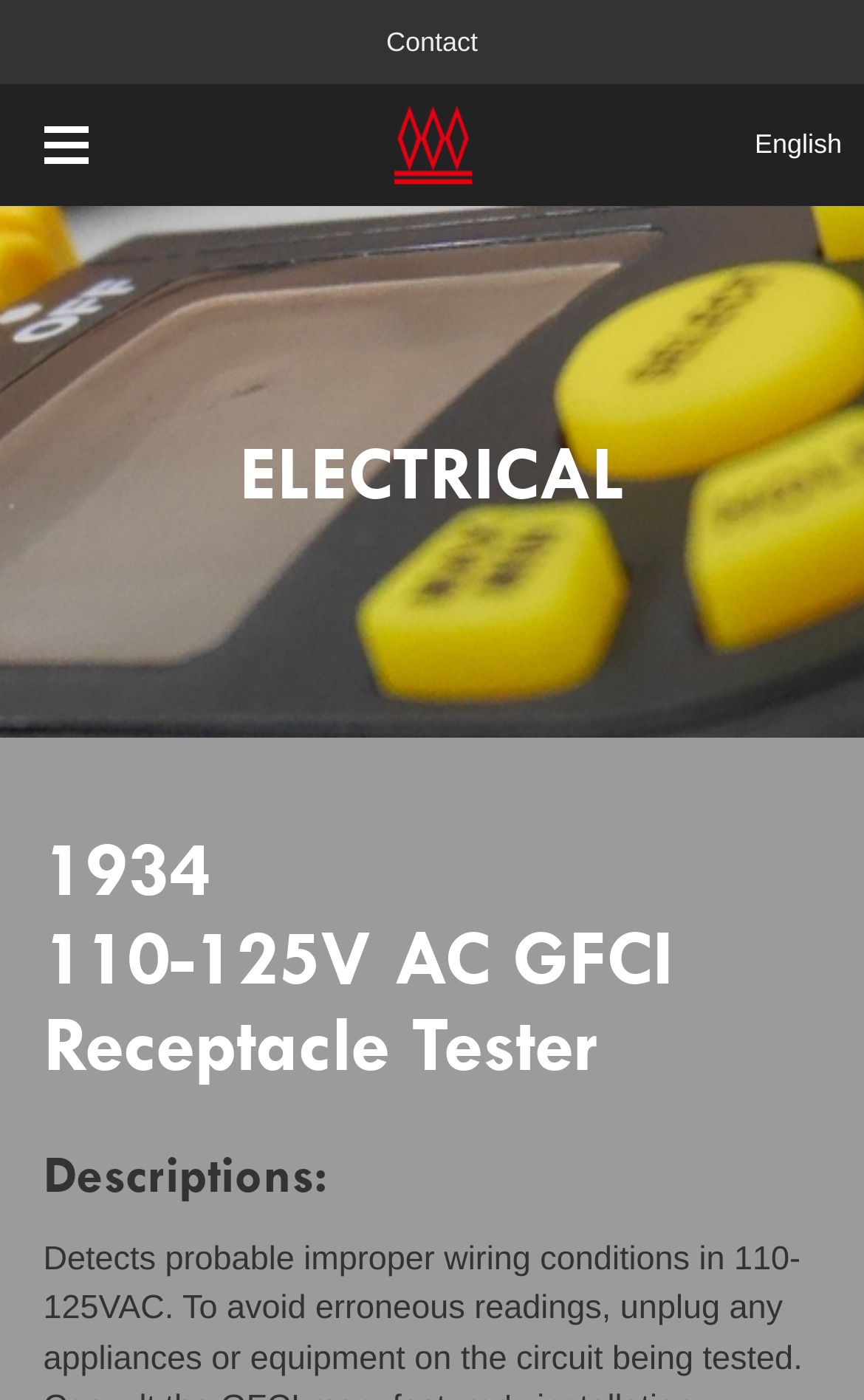Give the bounding box coordinates for this UI element: "alt="Online Psychology Degrees Logo"". The coordinates should be four float numbers between 0 and 1, arranged as [left, top, right, bottom].

None